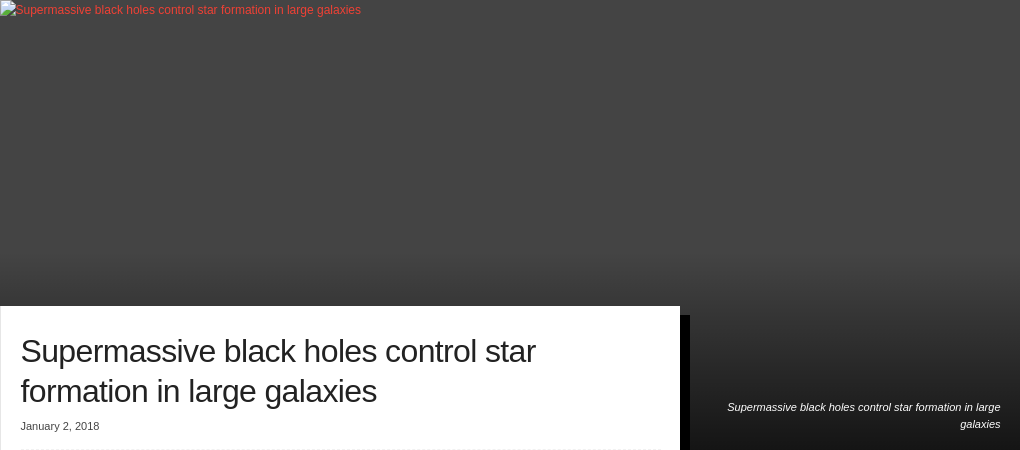Provide a thorough and detailed response to the question by examining the image: 
What is the main topic of the scientific article?

The title of the image mentions 'Supermassive black holes control star formation in large galaxies', which suggests that the article explores the relationship between these two concepts.